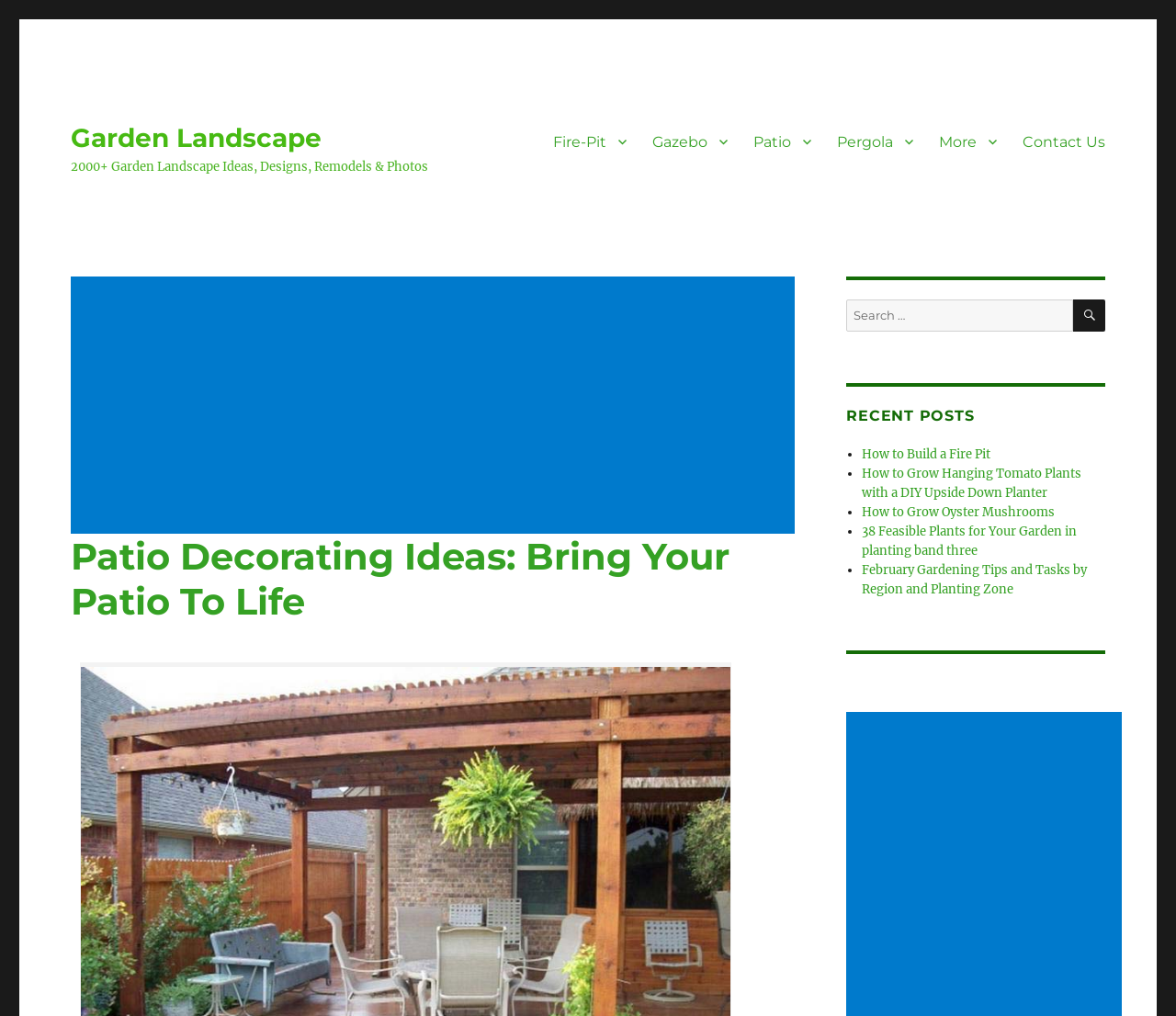Determine the bounding box coordinates of the element that should be clicked to execute the following command: "Contact Us".

[0.858, 0.12, 0.951, 0.158]